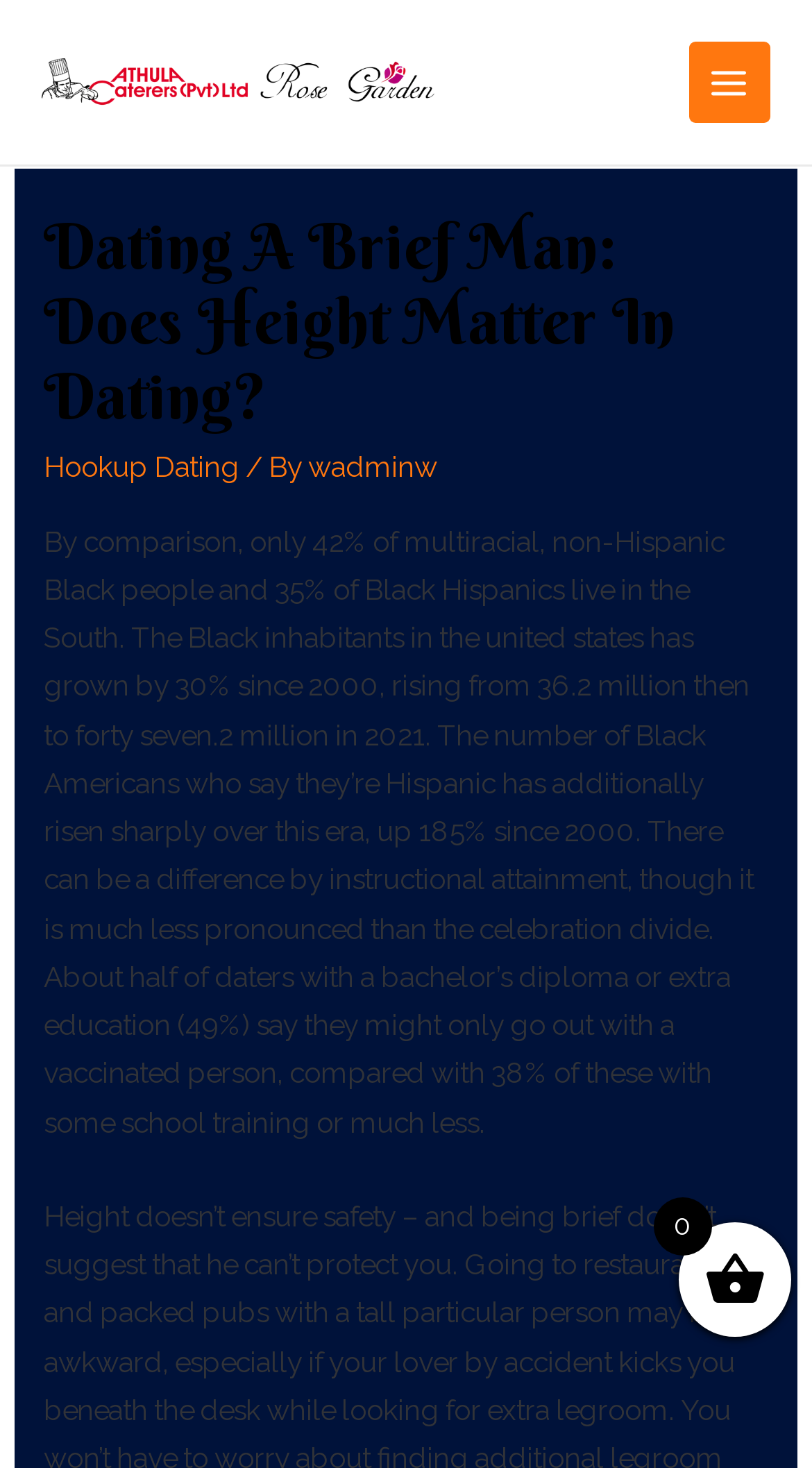Given the description "Hookup Dating", determine the bounding box of the corresponding UI element.

[0.054, 0.306, 0.295, 0.329]